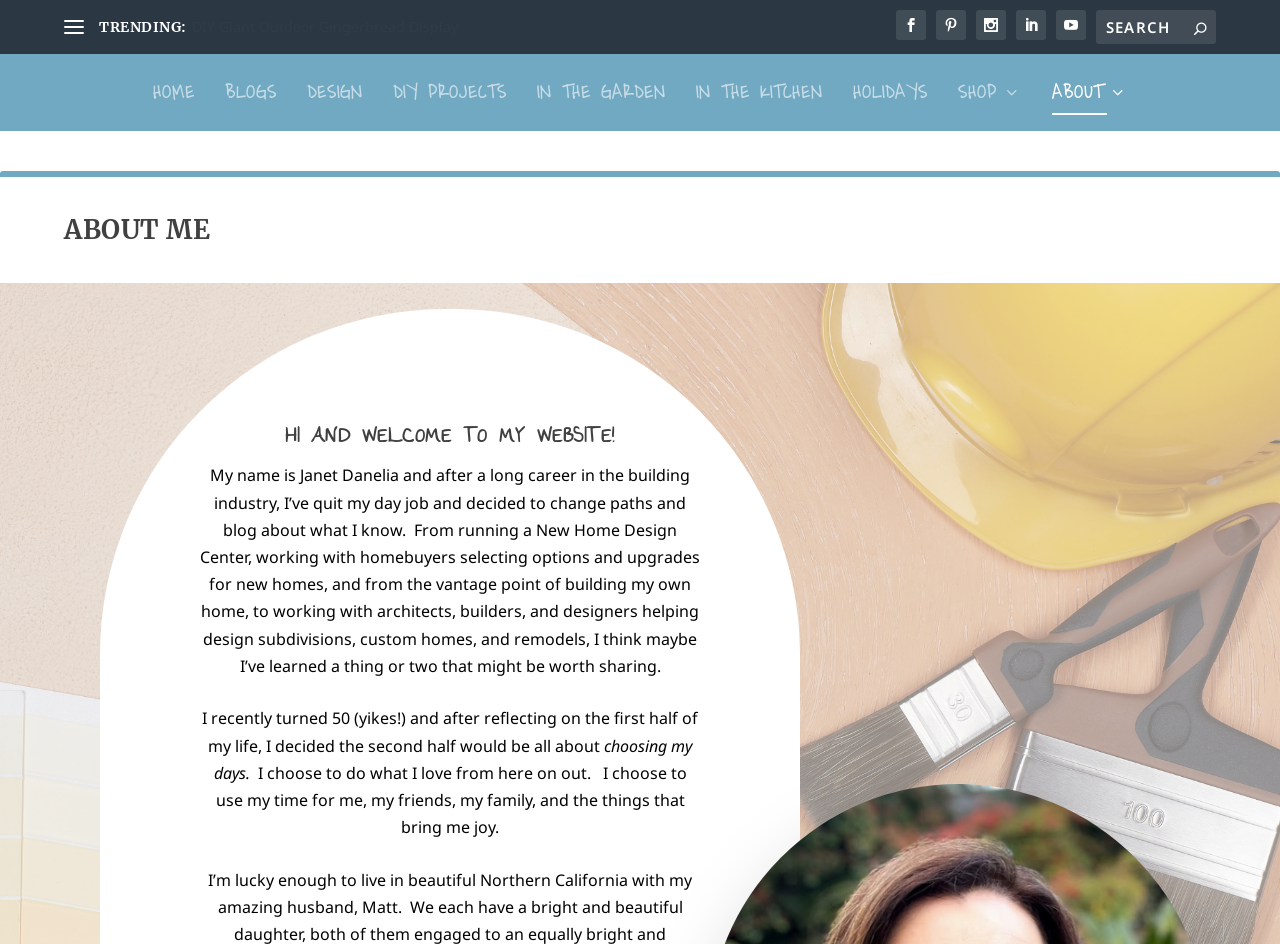Please give a one-word or short phrase response to the following question: 
What is the purpose of the website?

Blogging about home design